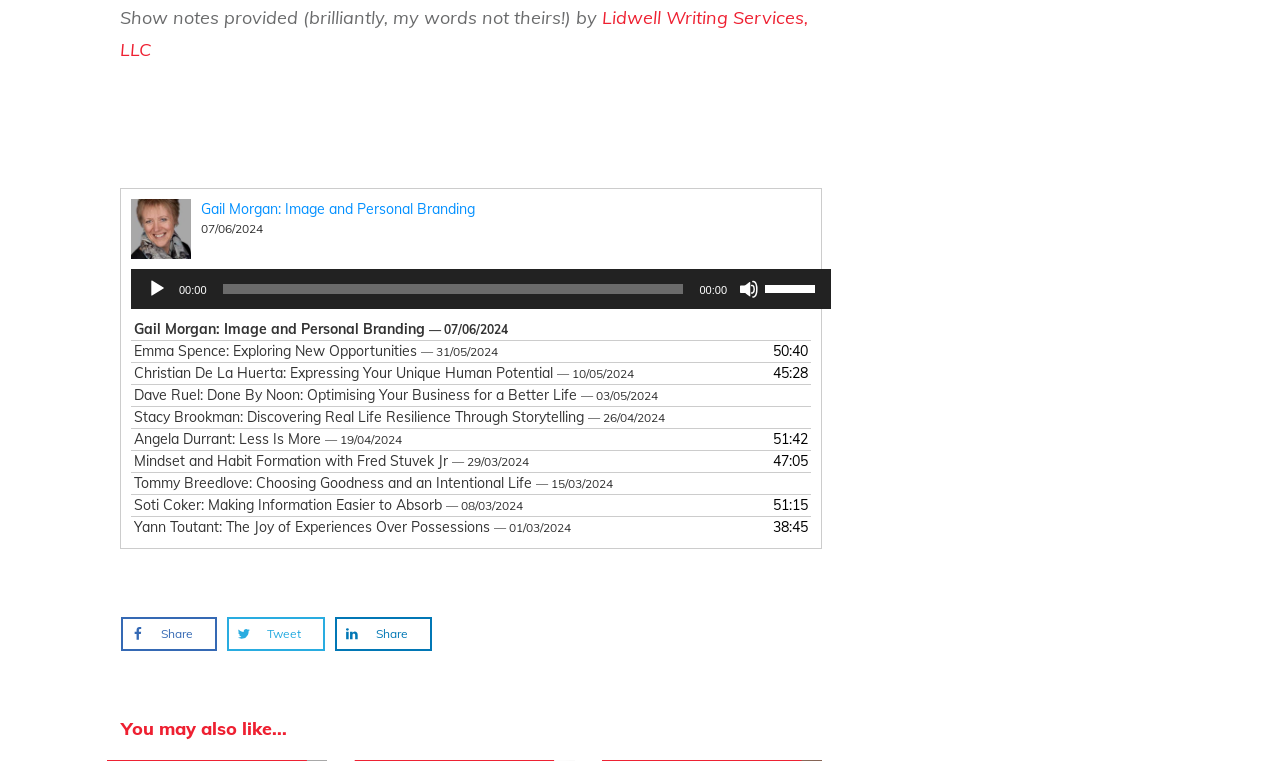Provide a one-word or one-phrase answer to the question:
What is the purpose of the slider with the text 'Time Slider'?

Adjust audio time